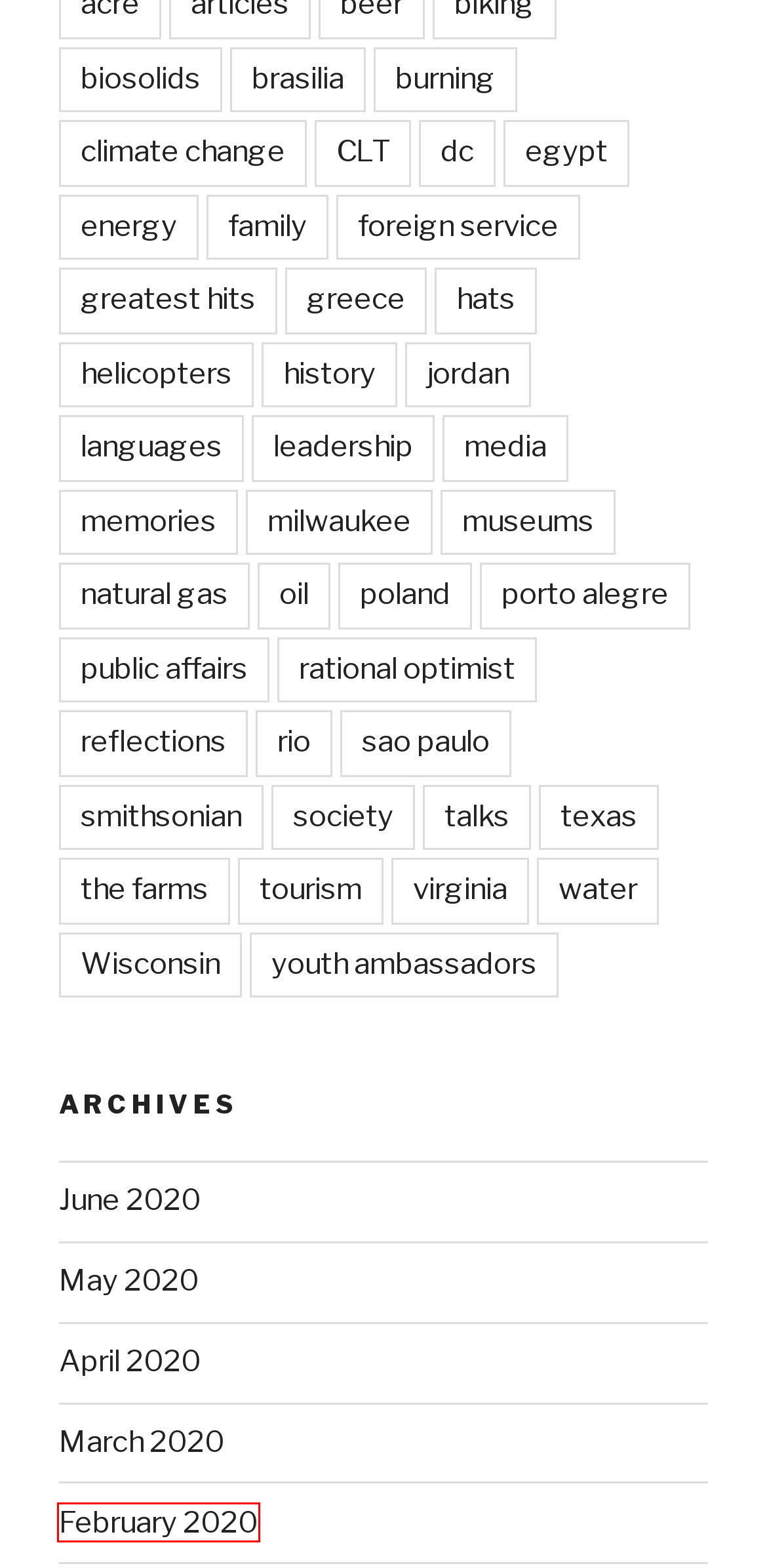Examine the screenshot of the webpage, which has a red bounding box around a UI element. Select the webpage description that best fits the new webpage after the element inside the red bounding box is clicked. Here are the choices:
A. tourism – World-Wide Matel
B. June 2020 – World-Wide Matel
C. natural gas – World-Wide Matel
D. climate change – World-Wide Matel
E. milwaukee – World-Wide Matel
F. February 2020 – World-Wide Matel
G. April 2020 – World-Wide Matel
H. porto alegre – World-Wide Matel

F